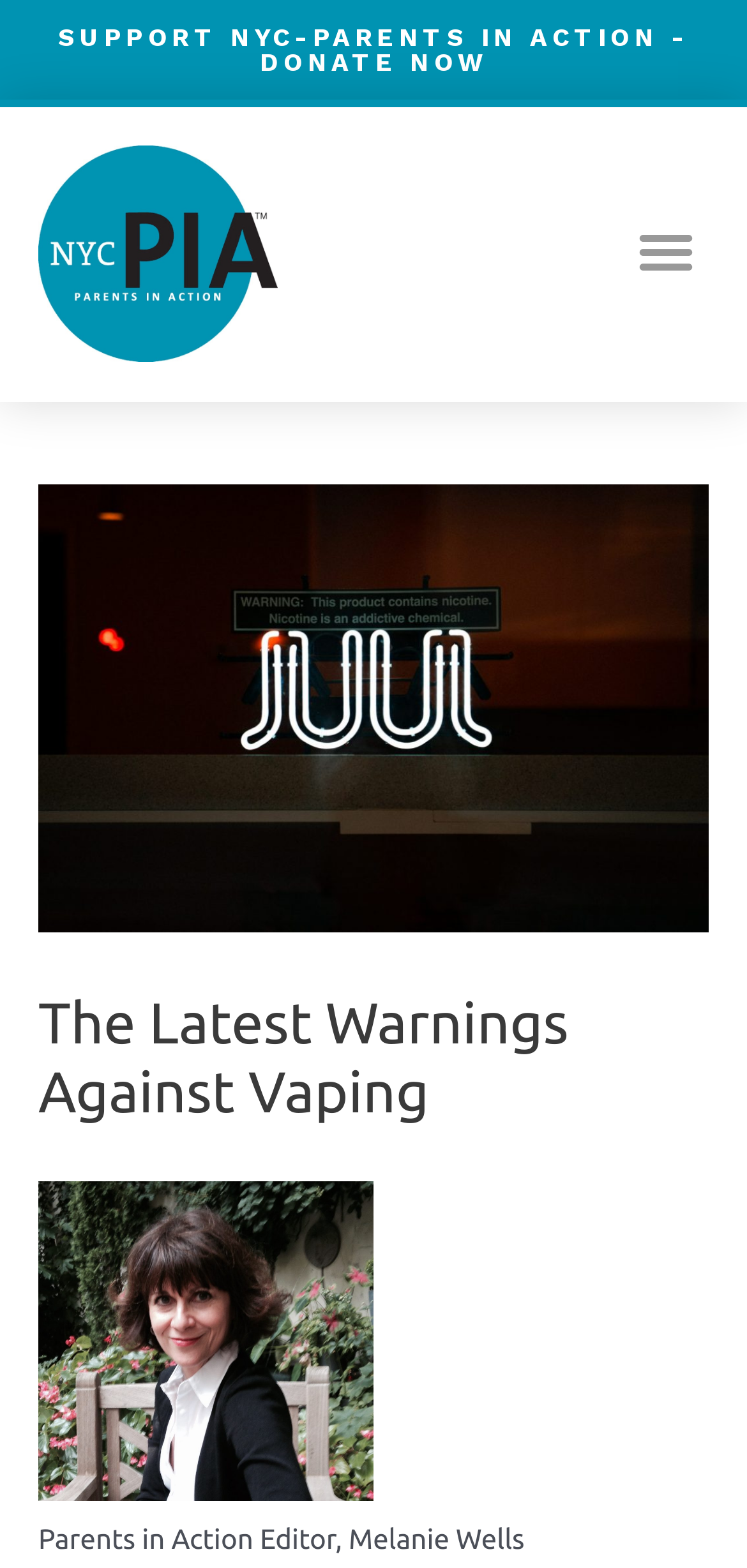Extract the main title from the webpage and generate its text.

The Latest Warnings Against Vaping